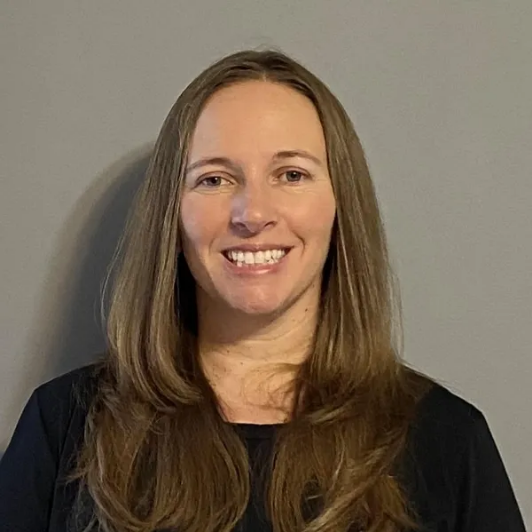Analyze the image and give a detailed response to the question:
What is Deborah's current leadership role?

The caption states that Deborah has a 'current leadership role as the President of the USPS Union', which indicates that her current leadership role is as the President of the USPS Union.